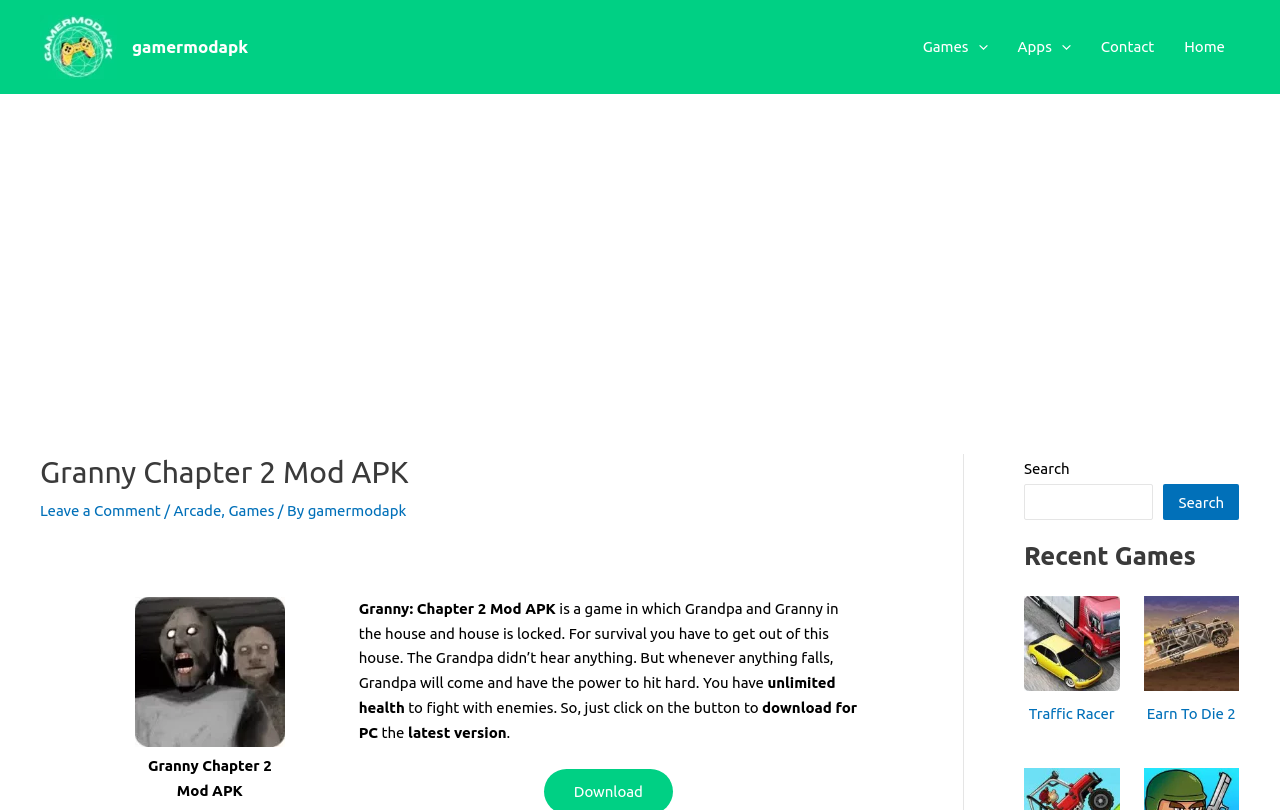Locate the bounding box coordinates of the area that needs to be clicked to fulfill the following instruction: "Toggle the 'Games Menu'". The coordinates should be in the format of four float numbers between 0 and 1, namely [left, top, right, bottom].

[0.757, 0.04, 0.772, 0.077]